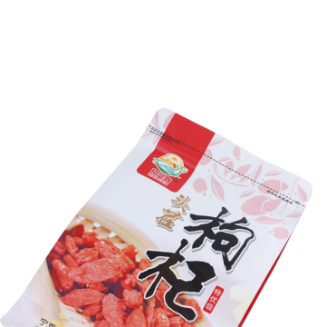Describe the image thoroughly, including all noticeable details.

The image features a vibrant packaging design for a food product, specifically a bag for high barrier zipper nuts. The bag prominently displays the product's name in bold, stylized characters, indicating its contents, accompanied by colorful graphics and a logo that enhances its appeal. The design blends traditional and modern elements, using a clean background with floral motifs and a striking color palette that captures attention. This packaging emphasizes durability and freshness, as suggested by its high barrier properties, ensuring that the nuts remain fresh and flavorful.